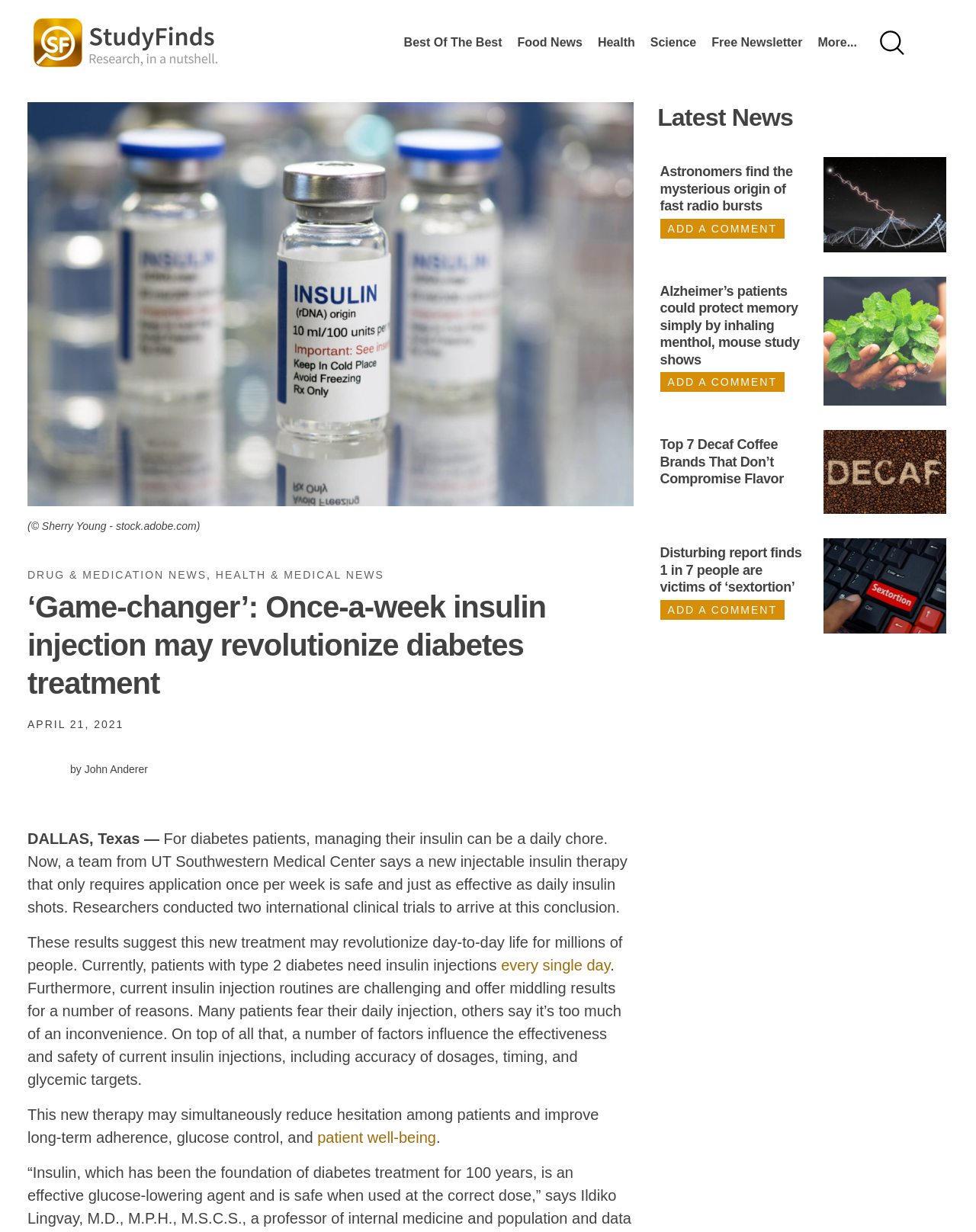Identify the headline of the webpage and generate its text content.

‘Game-changer’: Once-a-week insulin injection may revolutionize diabetes treatment